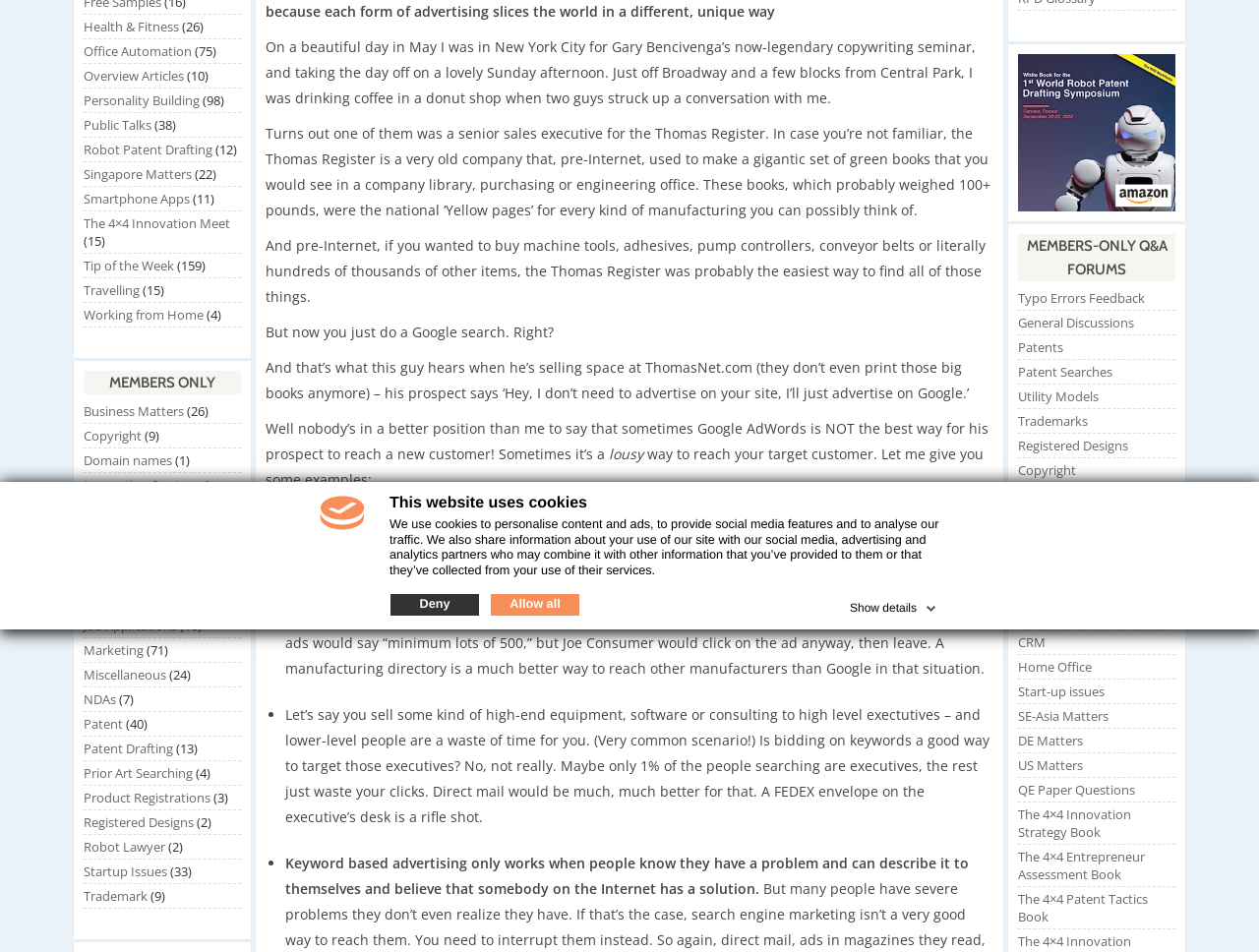Provide the bounding box coordinates of the HTML element described by the text: "Marketing". The coordinates should be in the format [left, top, right, bottom] with values between 0 and 1.

[0.809, 0.613, 0.856, 0.632]